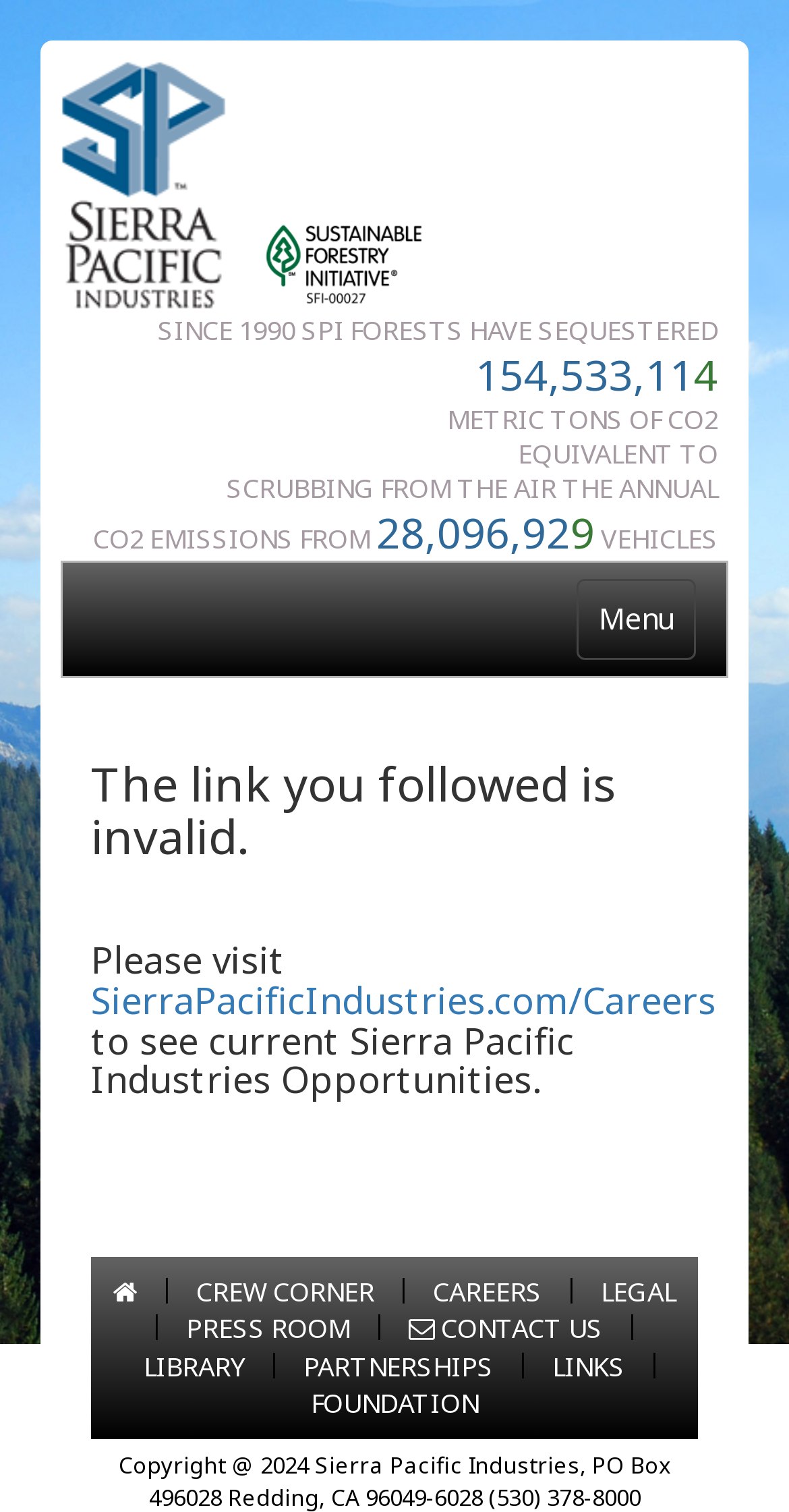Answer in one word or a short phrase: 
What is the message on the webpage?

The link you followed is invalid.